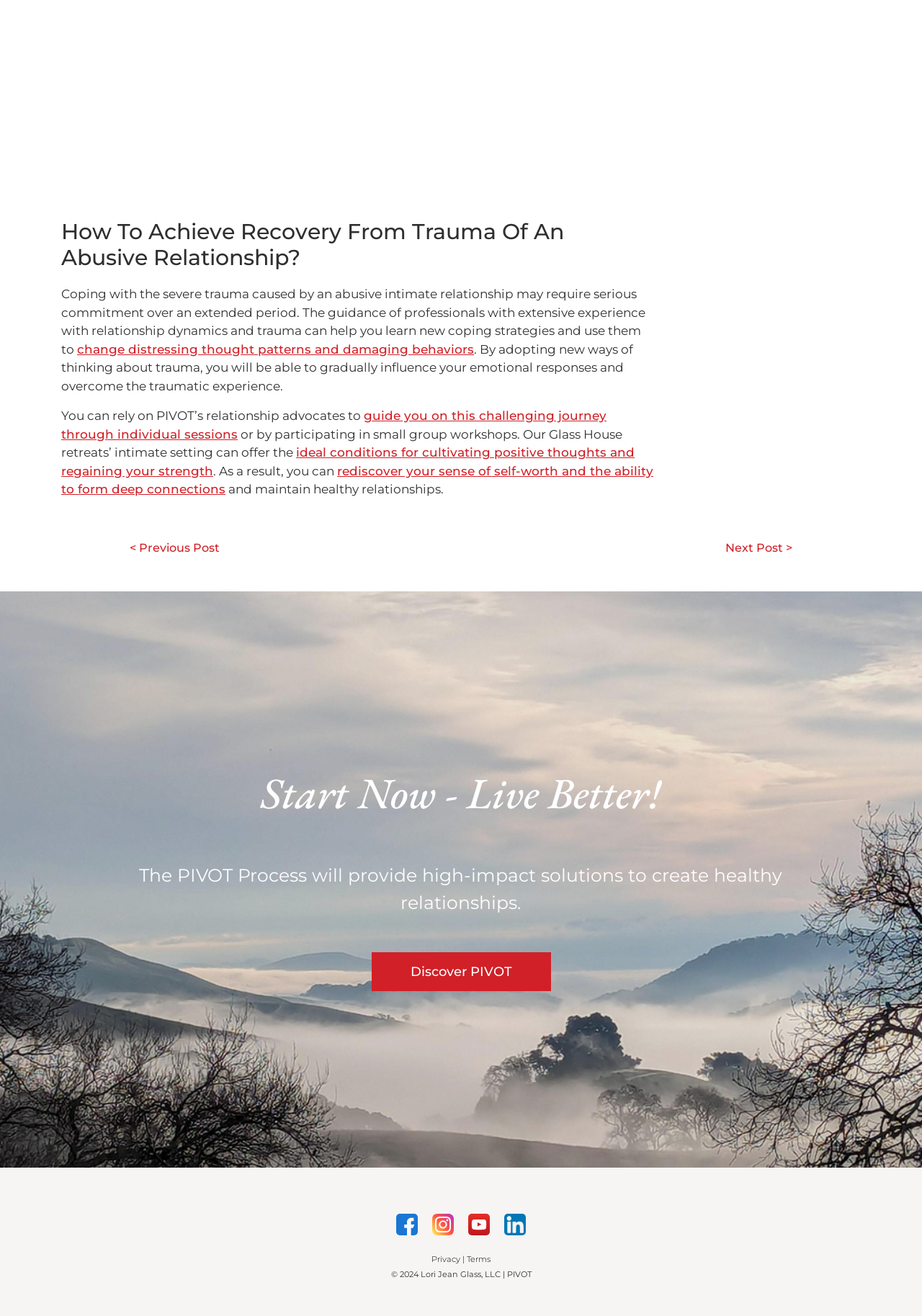Find the bounding box coordinates of the element to click in order to complete this instruction: "Read about autism". The bounding box coordinates must be four float numbers between 0 and 1, denoted as [left, top, right, bottom].

None